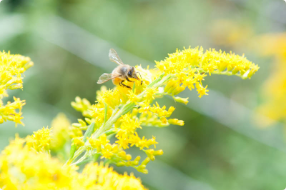What is the color of the flowers in the image?
Look at the image and provide a short answer using one word or a phrase.

Vibrant yellow